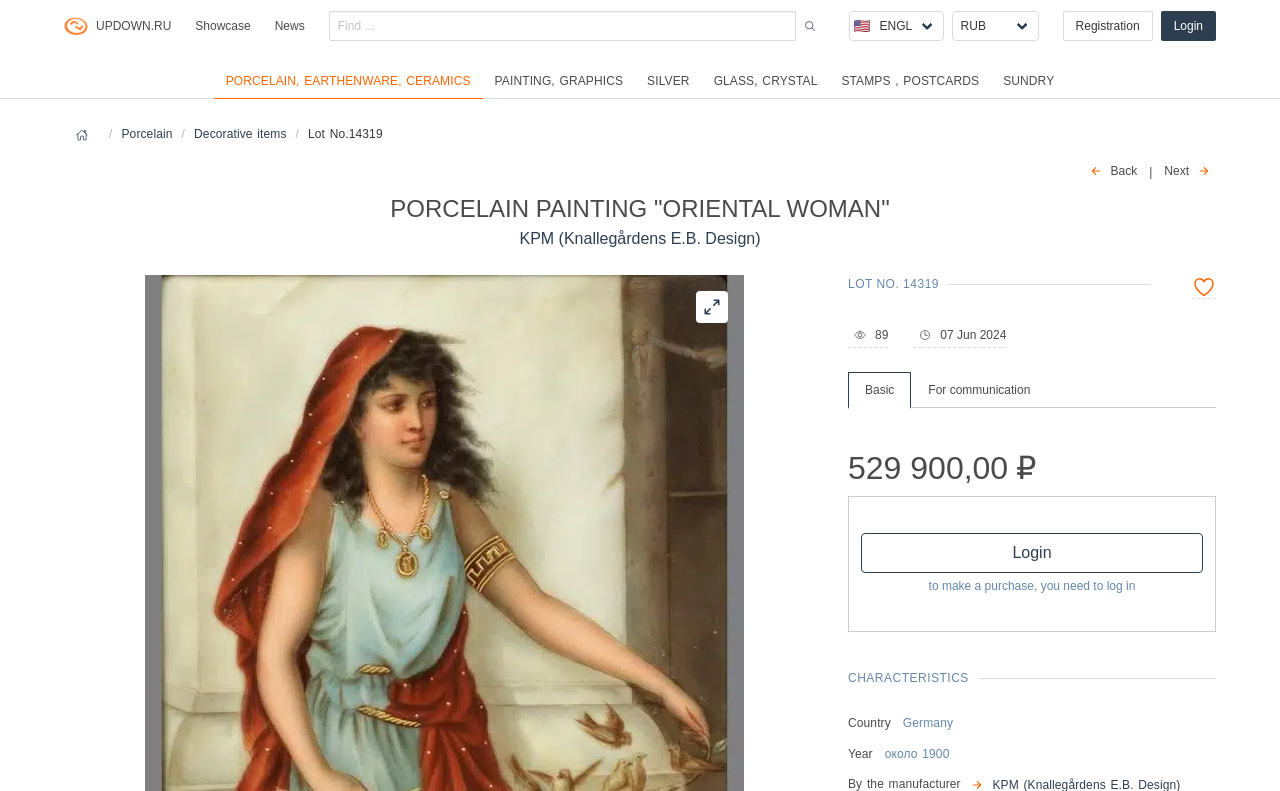Respond to the question below with a single word or phrase:
What is the lot number of the porcelain painting?

14319